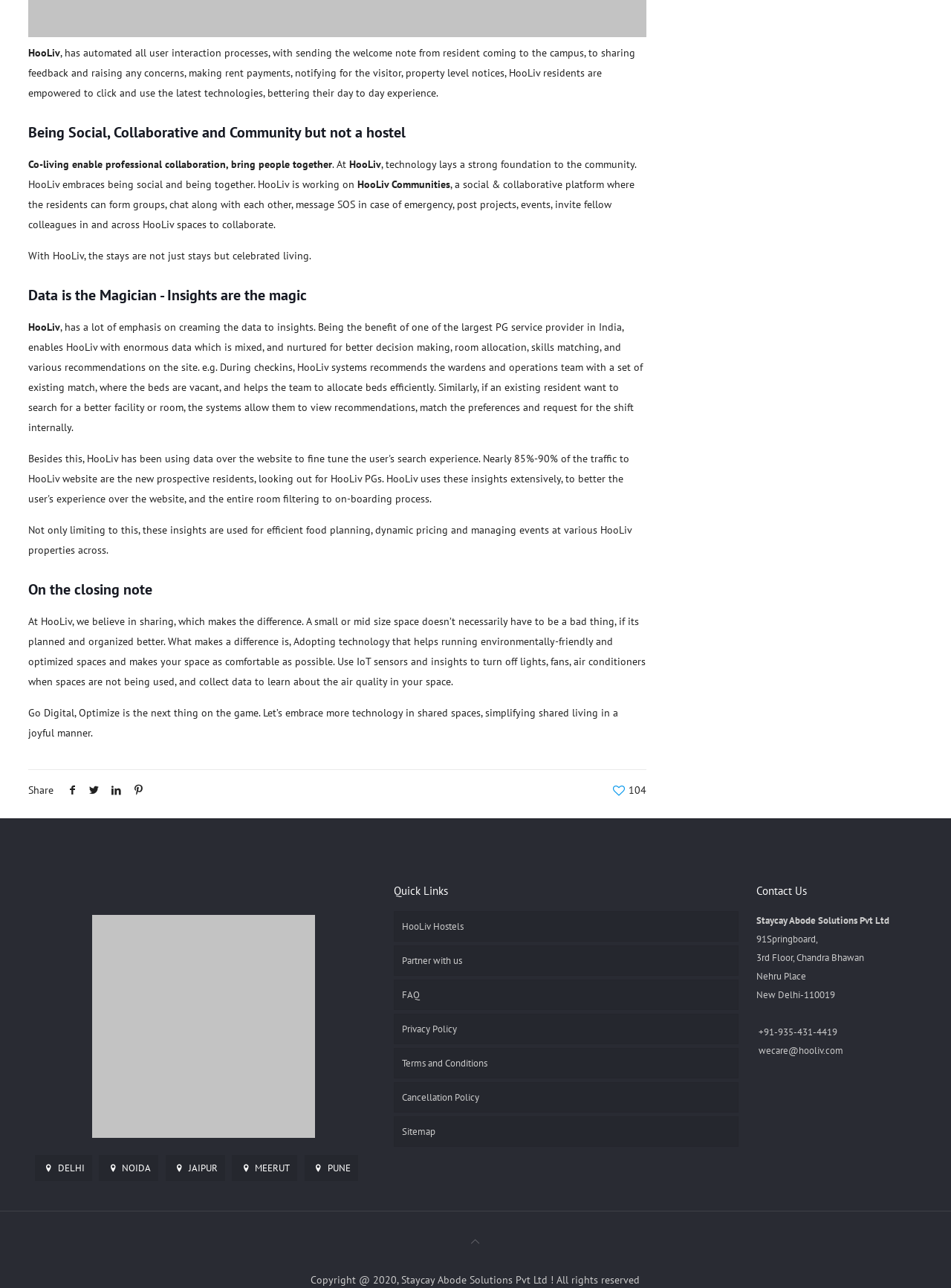What is the purpose of data insights in HooLiv?
Refer to the image and respond with a one-word or short-phrase answer.

Better decision making